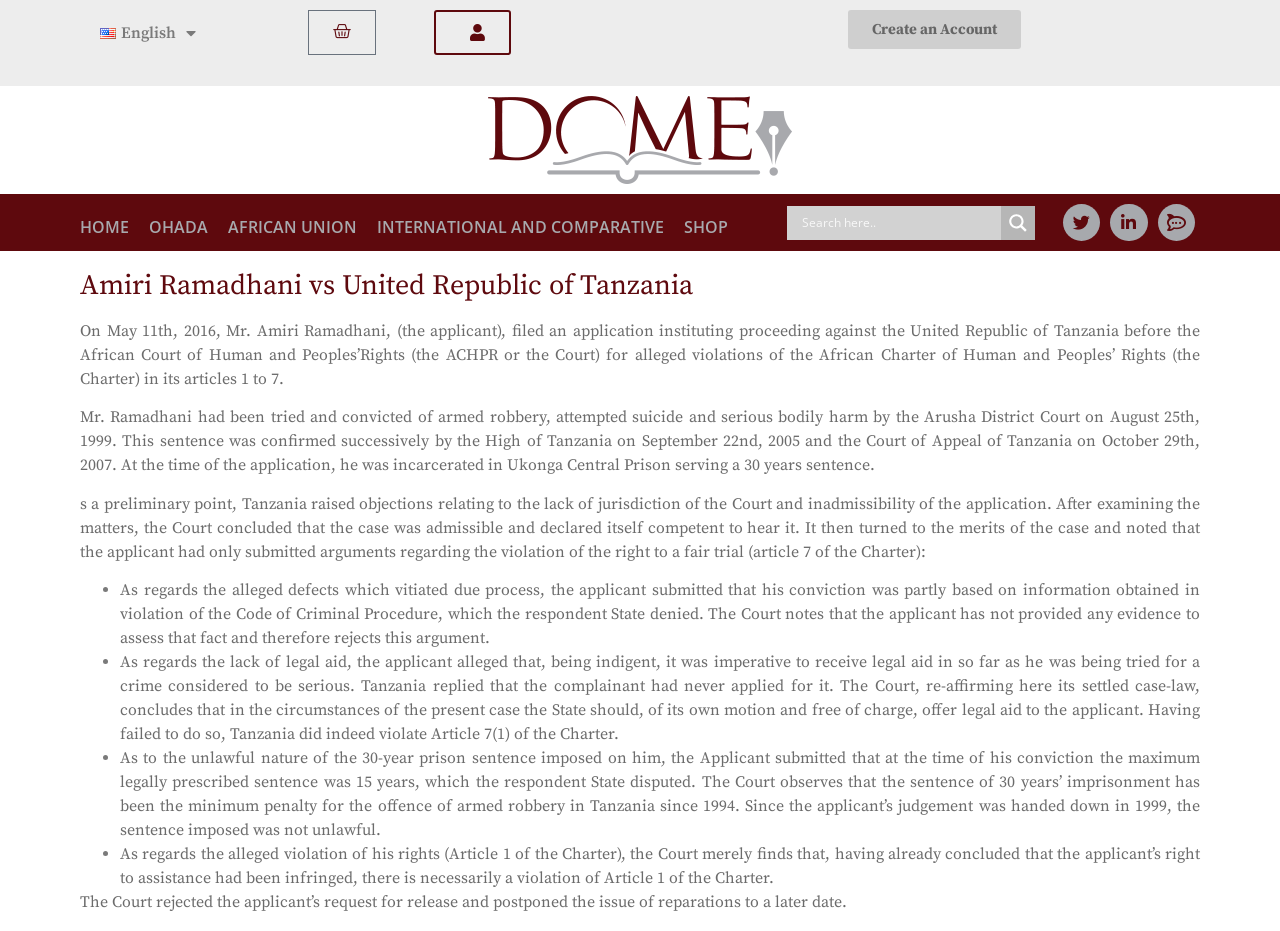Explain the contents of the webpage comprehensively.

This webpage appears to be a legal document or a case summary related to human rights. At the top, there is a navigation menu with links to "English", "Cart", and an empty link. Below this, there are more links to "Create an Account", "HOME", "OHADA", "AFRICAN UNION", "INTERNATIONAL AND COMPARATIVE", and "SHOP". 

To the right of these links, there is a search form with a search input box and a search magnifier button. Below this, there are social media links to Twitter, LinkedIn, and Rocketchat.

The main content of the webpage is a case summary, which starts with a heading "Amiri Ramadhani vs United Republic of Tanzania". The summary is divided into several paragraphs, describing the background of the case, the proceedings, and the court's decisions. The text is structured with list markers ("•") and describes the alleged violations of the right to a fair trial and the right to legal aid in criminal proceedings.

There are no images on the page except for the search magnifier button icon and the social media icons. The overall layout is organized, with clear headings and concise text.